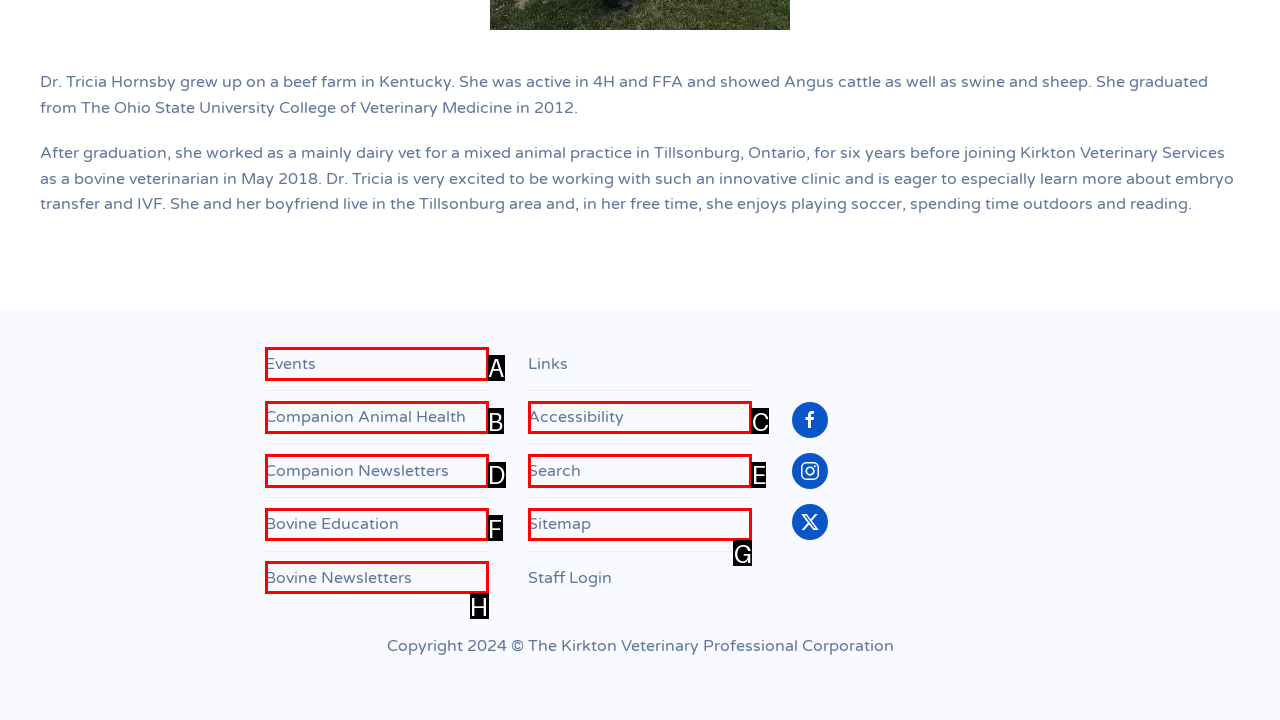Determine the HTML element that best matches this description: Bovine Education from the given choices. Respond with the corresponding letter.

F